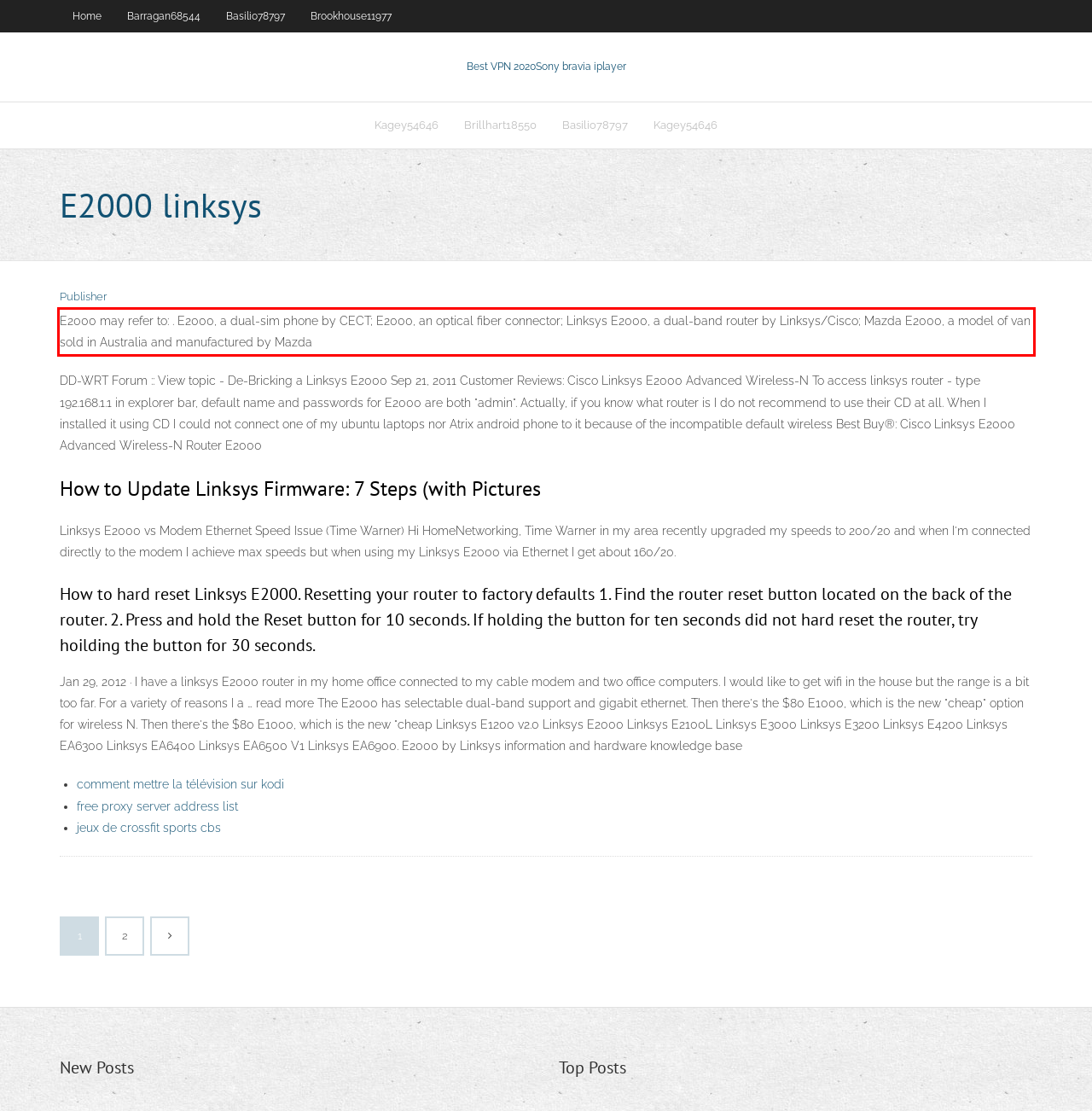Examine the screenshot of the webpage, locate the red bounding box, and perform OCR to extract the text contained within it.

E2000 may refer to: . E2000, a dual-sim phone by CECT; E2000, an optical fiber connector; Linksys E2000, a dual-band router by Linksys/Cisco; Mazda E2000, a model of van sold in Australia and manufactured by Mazda